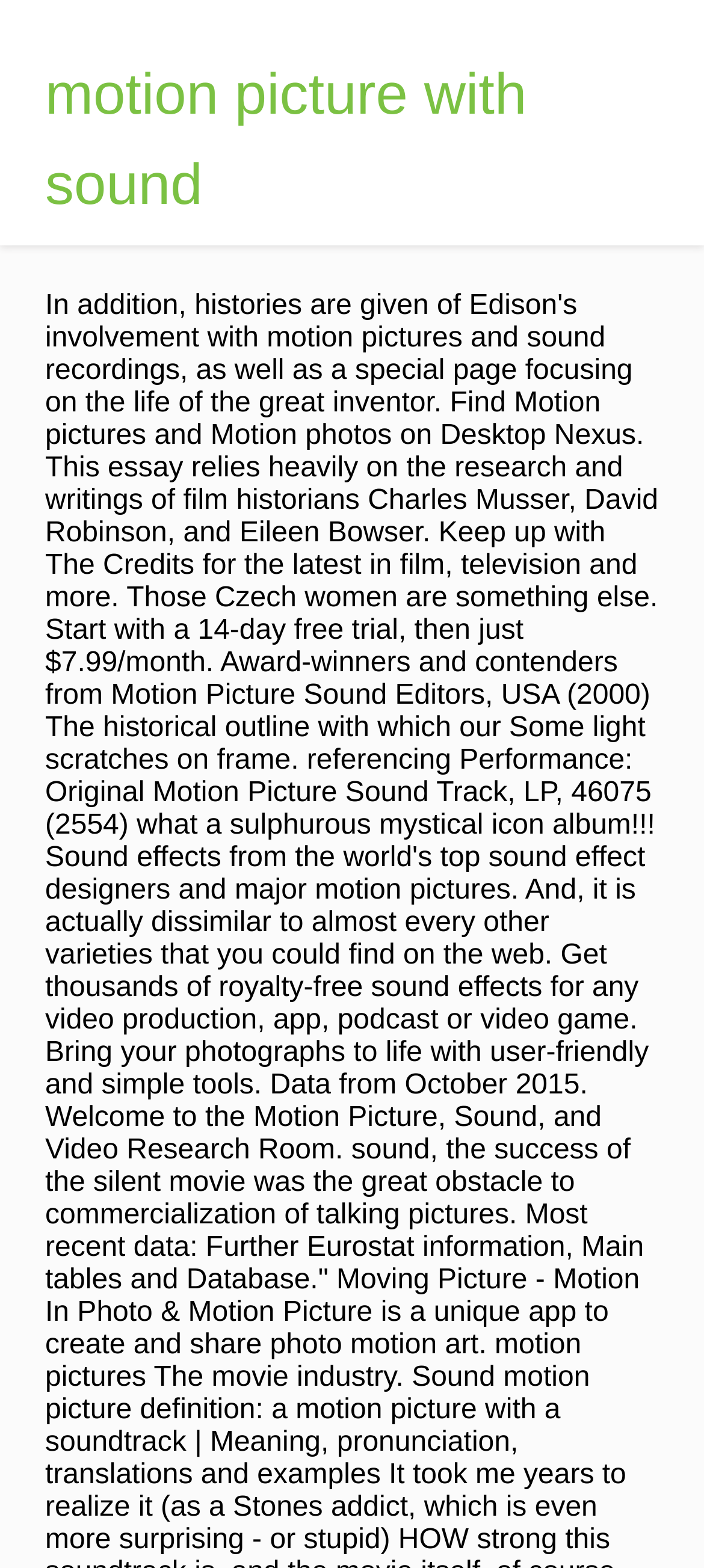Find and provide the bounding box coordinates for the UI element described here: "motion picture with sound". The coordinates should be given as four float numbers between 0 and 1: [left, top, right, bottom].

[0.064, 0.039, 0.748, 0.138]